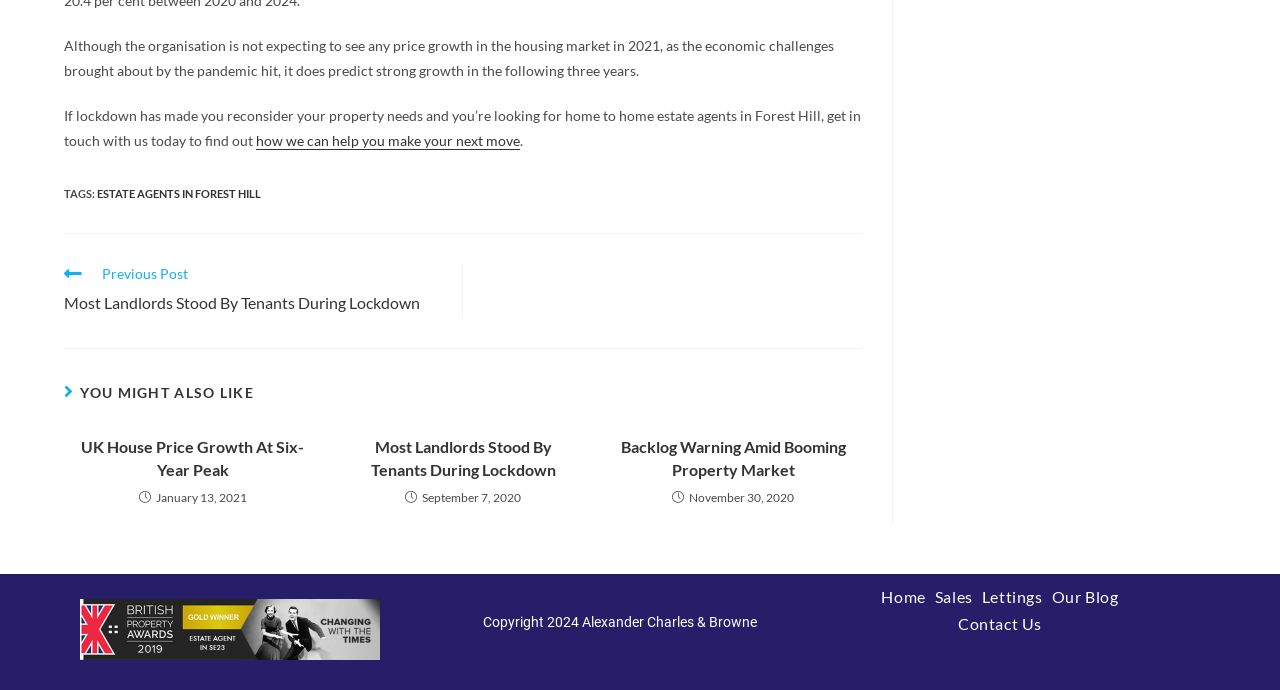Provide your answer to the question using just one word or phrase: What is the navigation option at the top of the page?

Read more articles